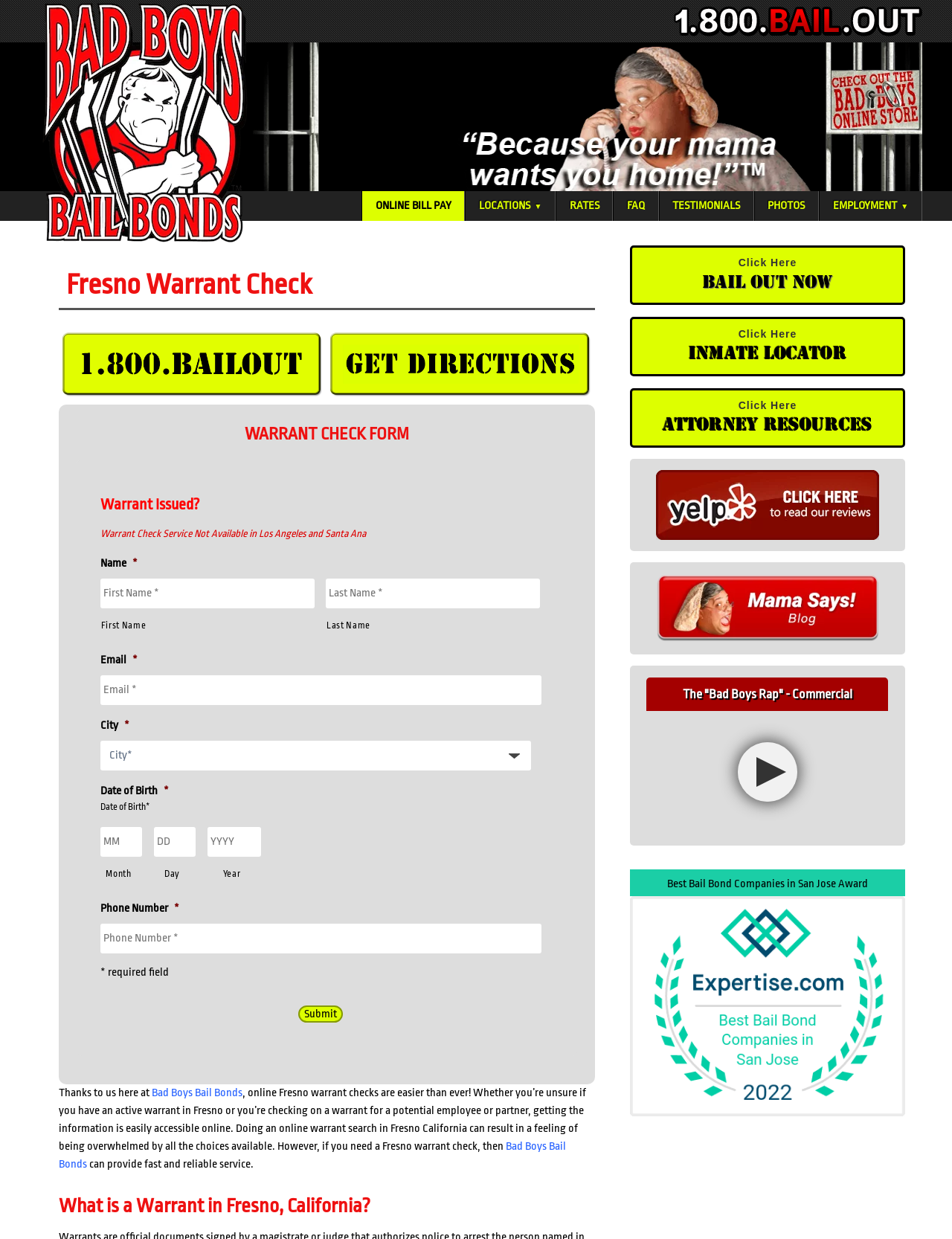Please identify the webpage's heading and generate its text content.

Fresno Warrant Check